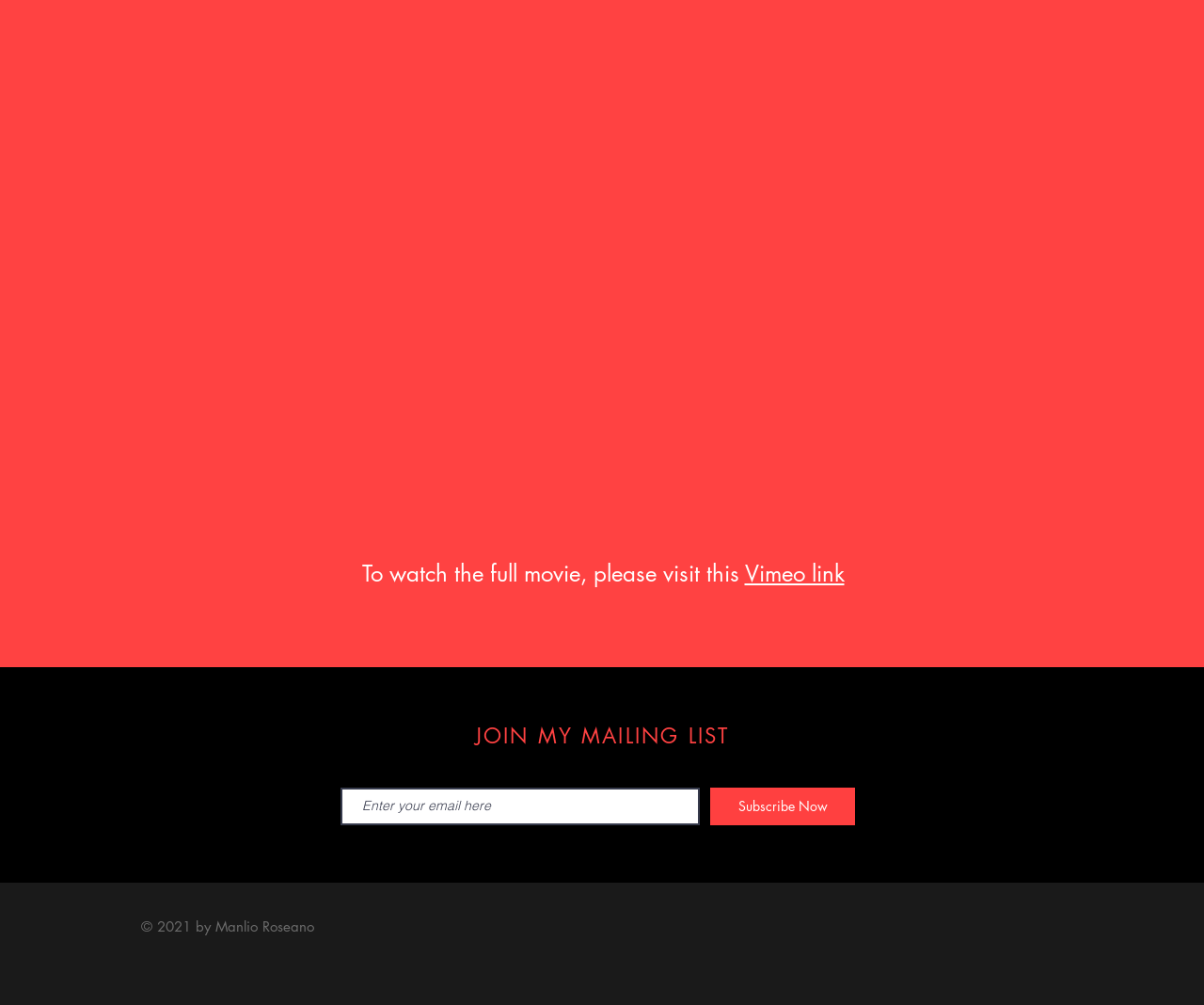What is the call-to-action for the mailing list?
Refer to the image and give a detailed response to the question.

The call-to-action for the mailing list is the 'Subscribe Now' button, which is located next to the email textbox and encourages users to subscribe to the mailing list.